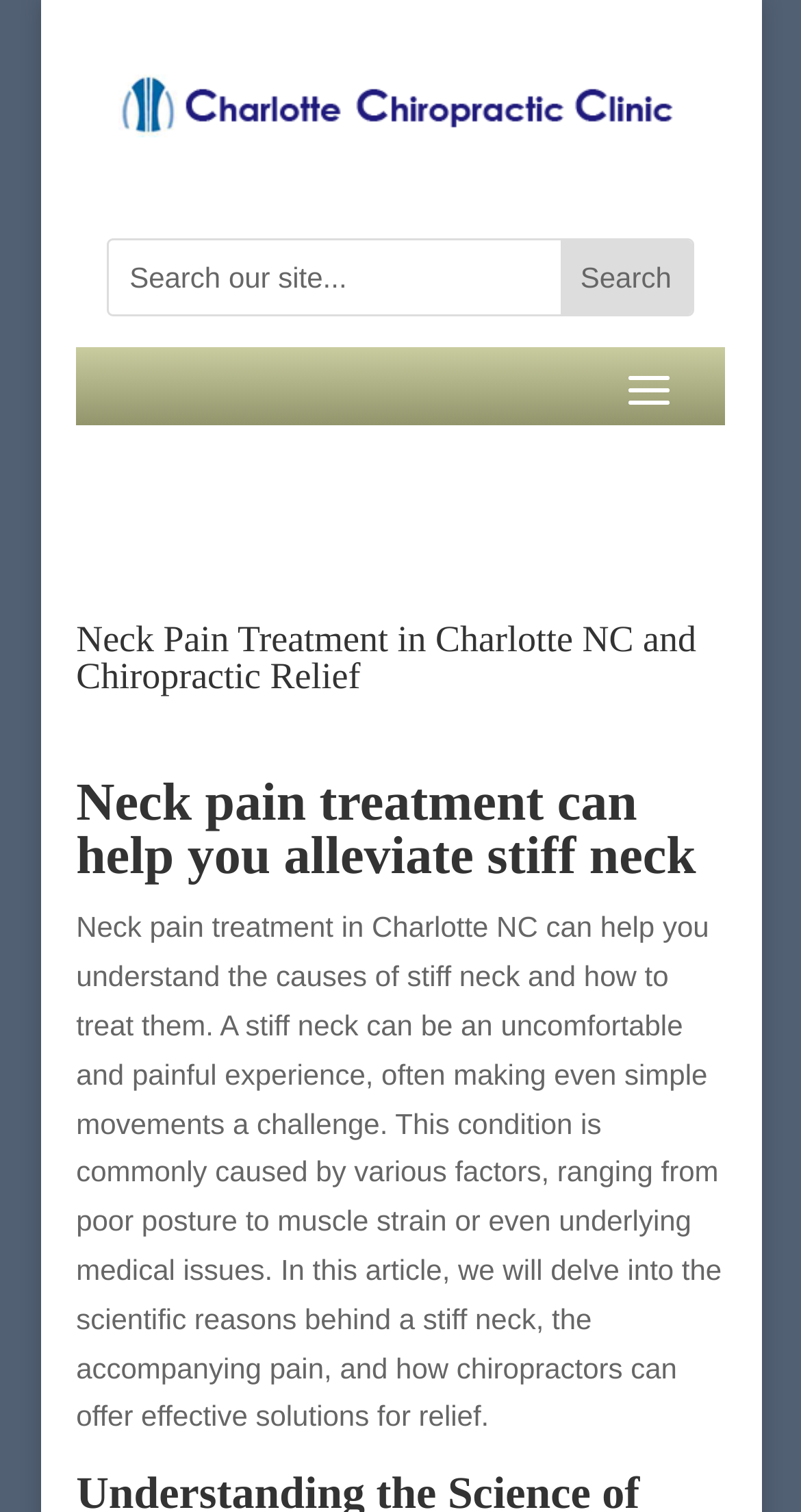Carefully examine the image and provide an in-depth answer to the question: What is the tone of the article?

The tone of the article appears to be informative, as it aims to educate readers on the causes and treatment of stiff neck. The language used is formal and objective, suggesting that the article is intended to provide factual information rather than persuade or entertain readers.